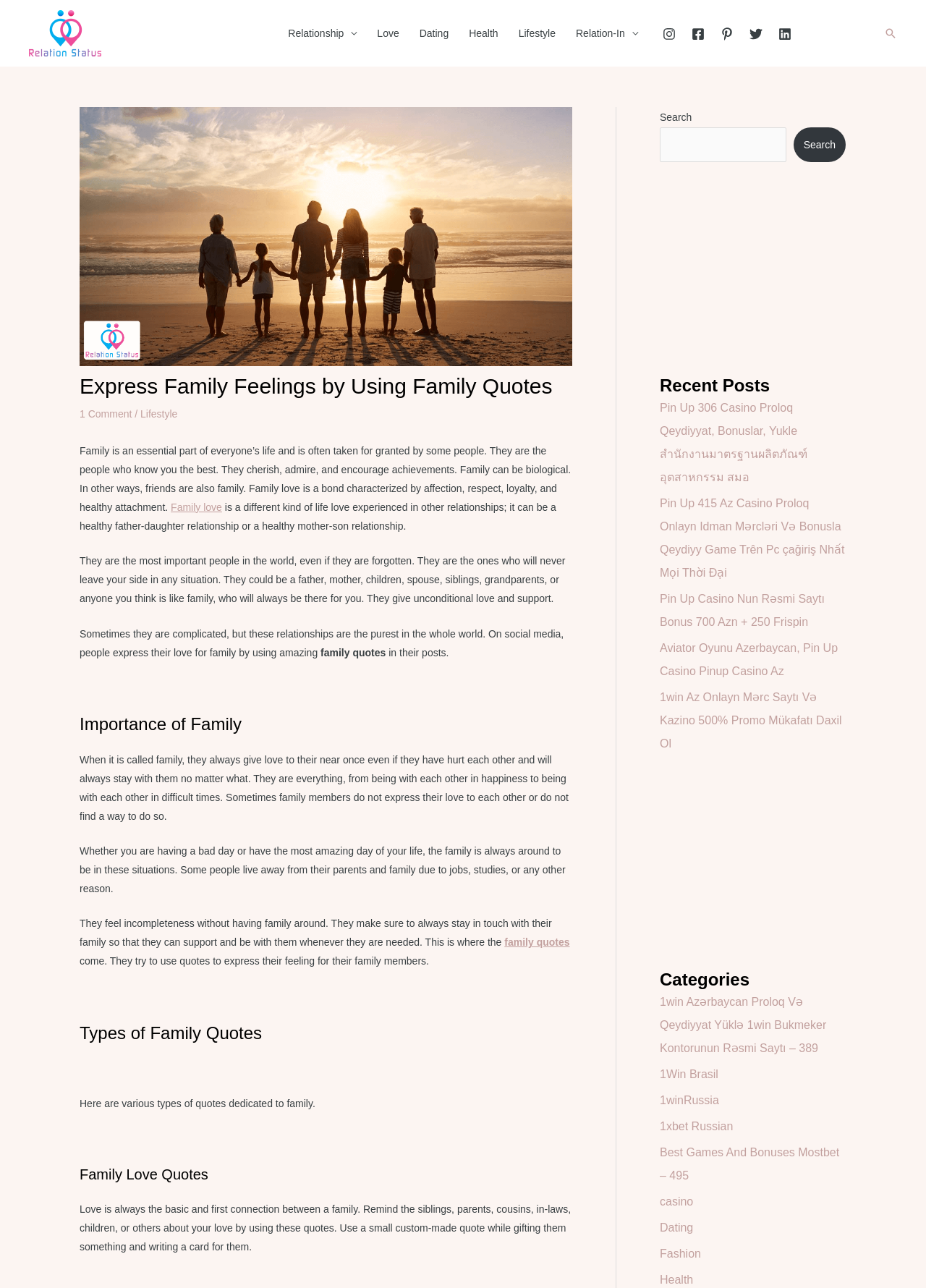Find the bounding box coordinates of the element to click in order to complete this instruction: "Click on the Relation Status Logo". The bounding box coordinates must be four float numbers between 0 and 1, denoted as [left, top, right, bottom].

[0.031, 0.021, 0.109, 0.03]